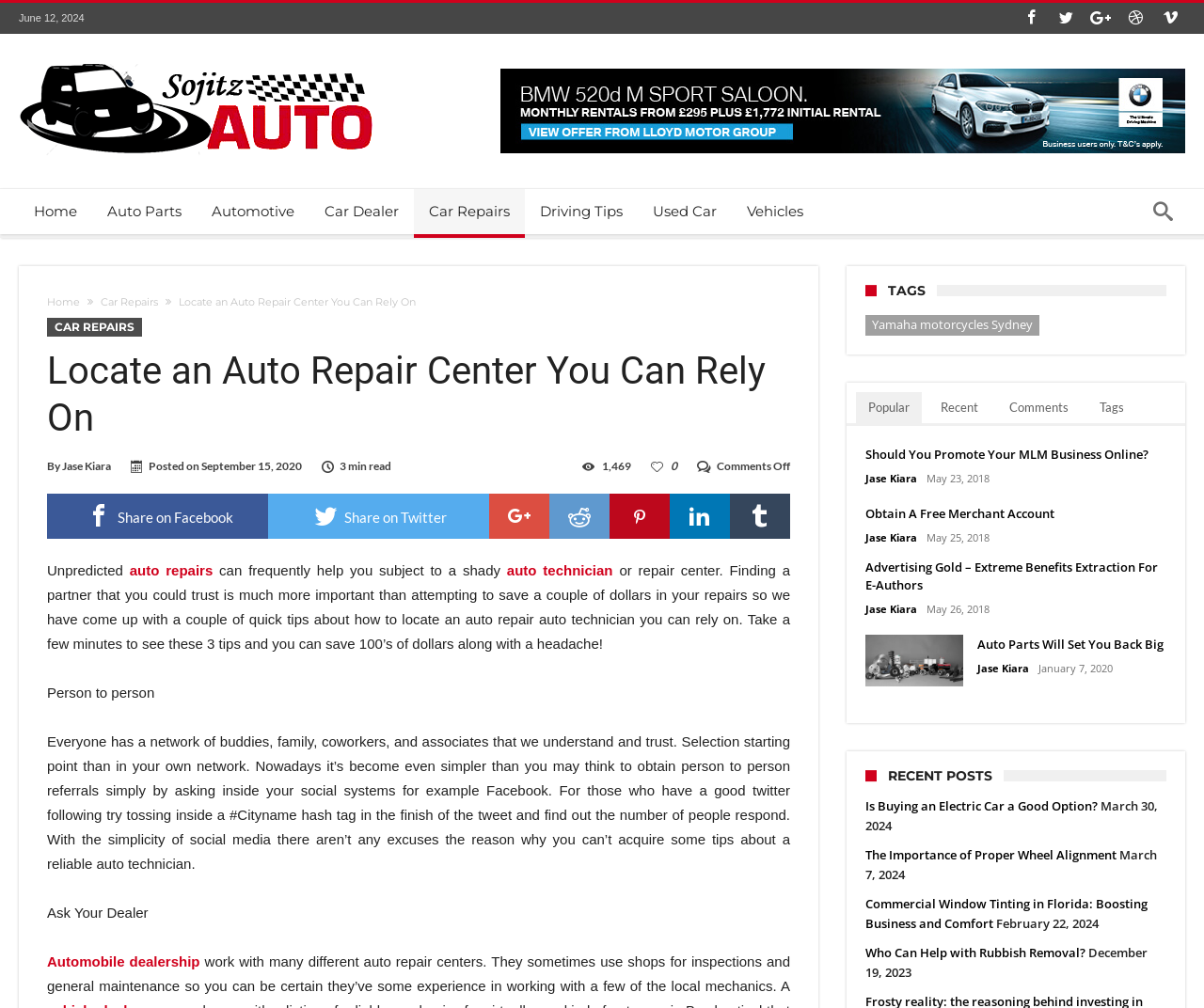Refer to the image and provide a thorough answer to this question:
What is the social media platform mentioned in the article 'Locate an Auto Repair Center You Can Rely On'?

I found the social media platform by looking at the article section with the heading 'Locate an Auto Repair Center You Can Rely On' and found the mention of Facebook in the text.